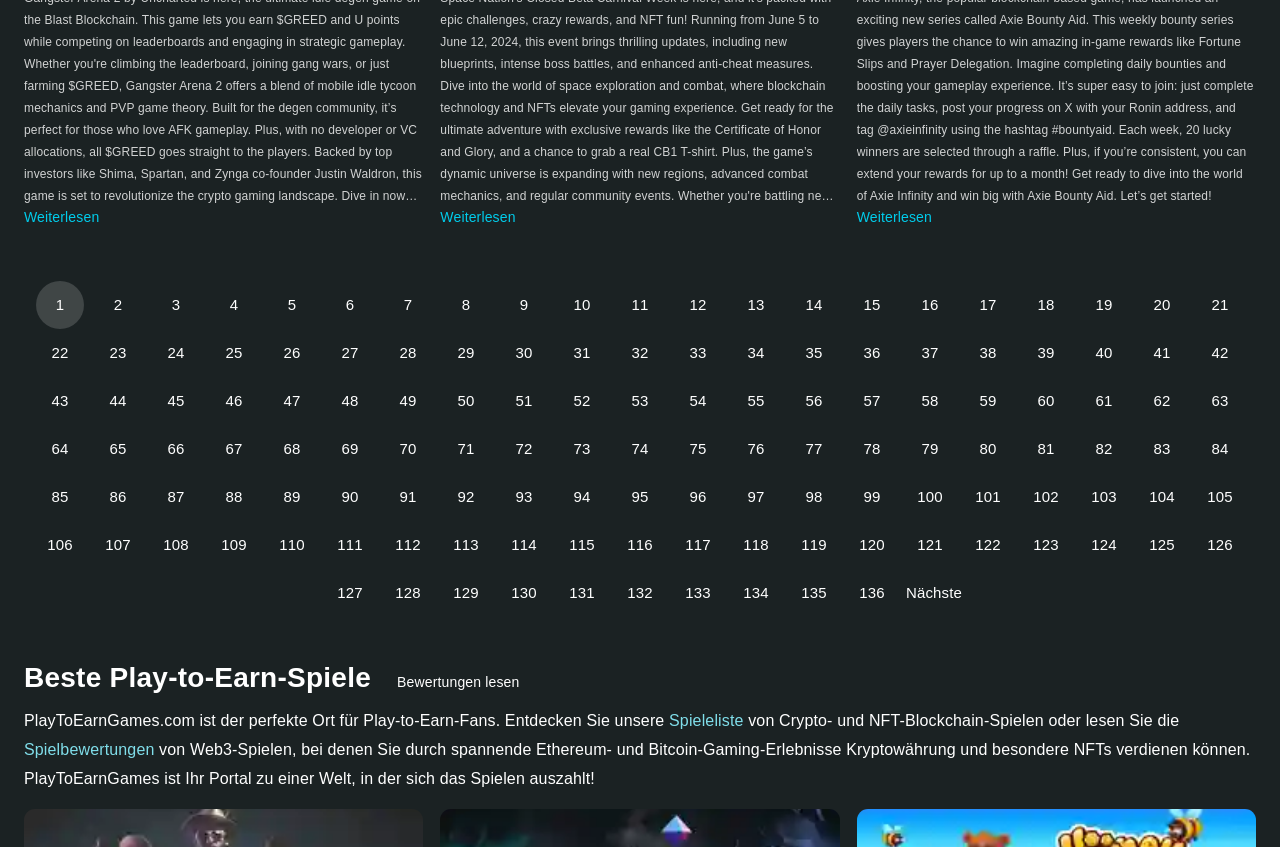What is the function of the navigation element?
Using the visual information, answer the question in a single word or phrase.

Pagination